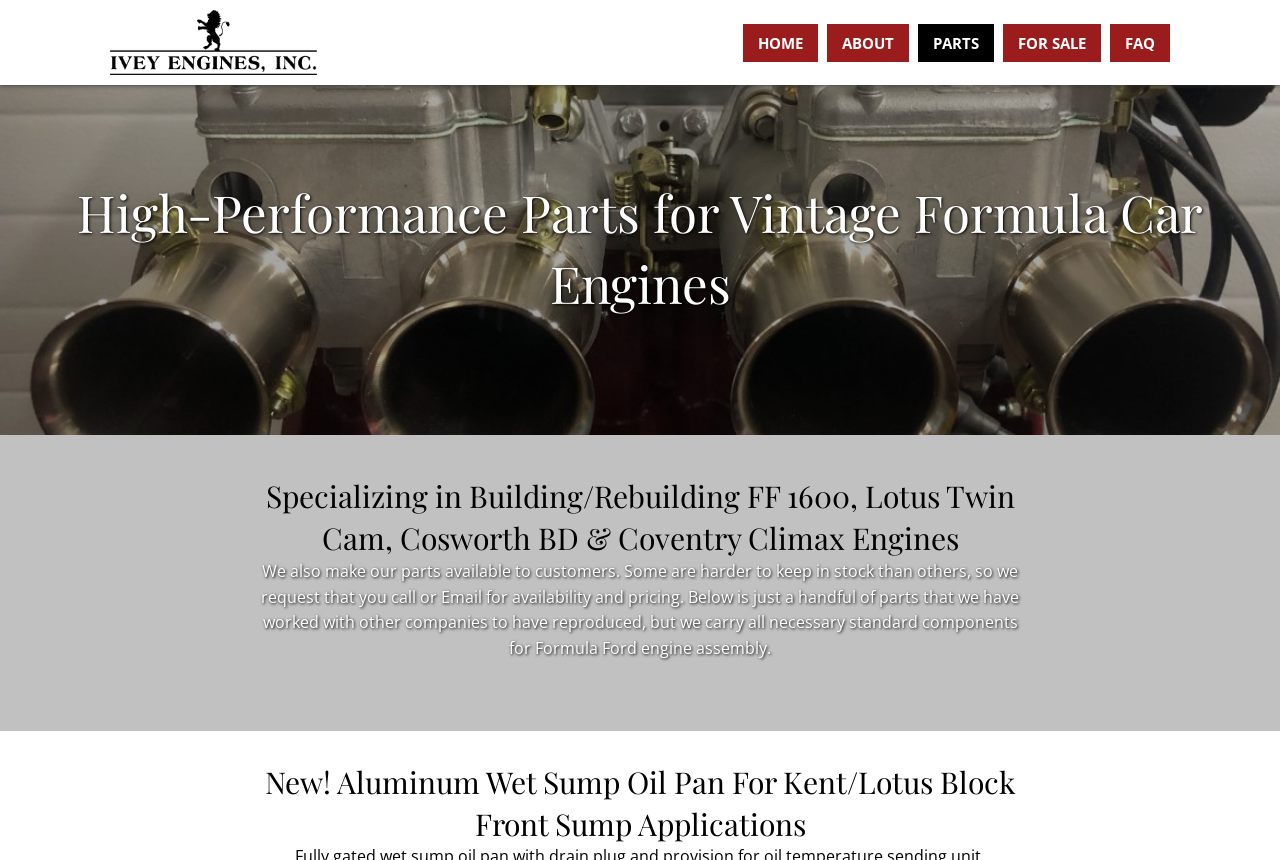Respond to the question below with a single word or phrase:
How many links are in the top navigation menu?

5